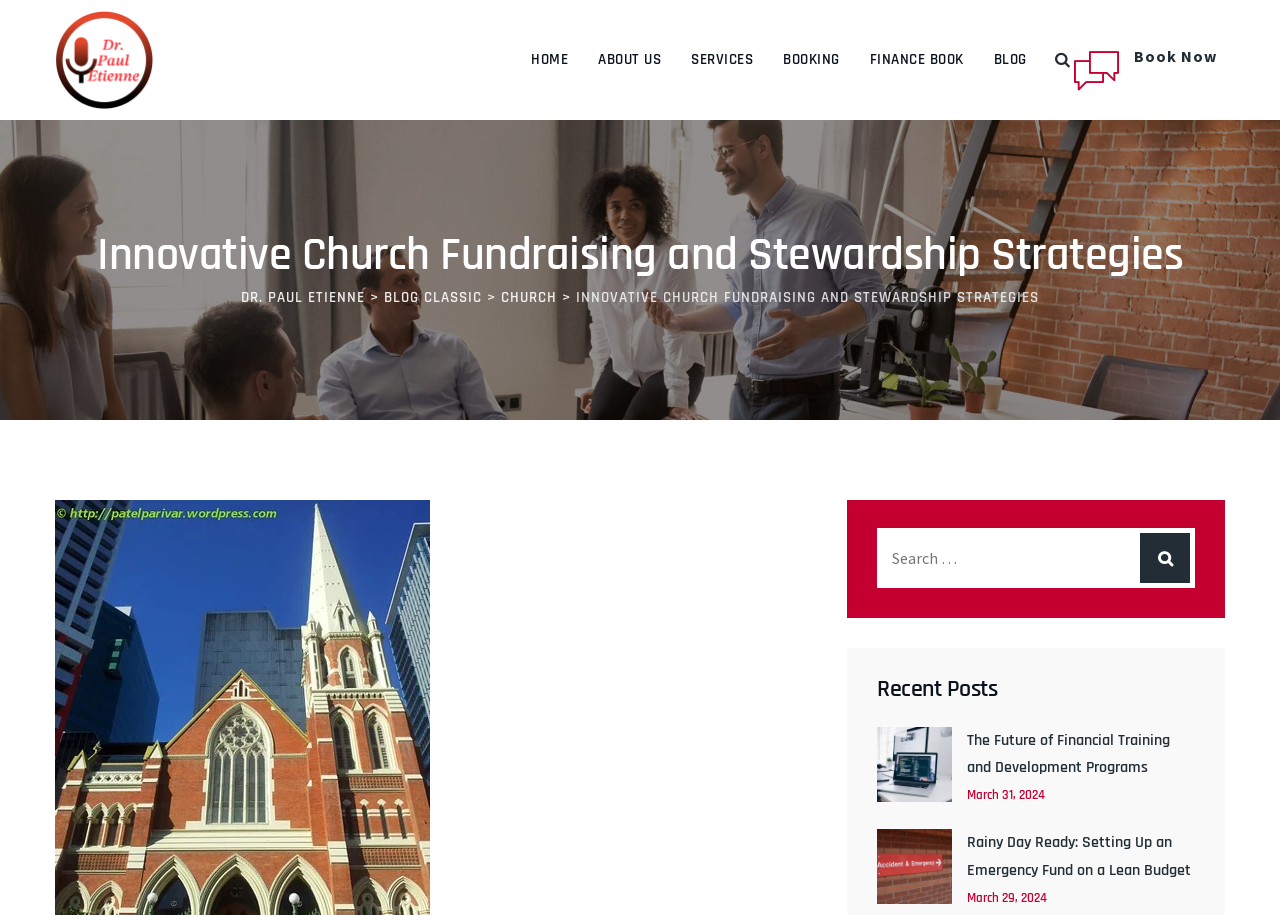Locate the UI element that matches the description 1300 784 633 in the webpage screenshot. Return the bounding box coordinates in the format (top-left x, top-left y, bottom-right x, bottom-right y), with values ranging from 0 to 1.

None